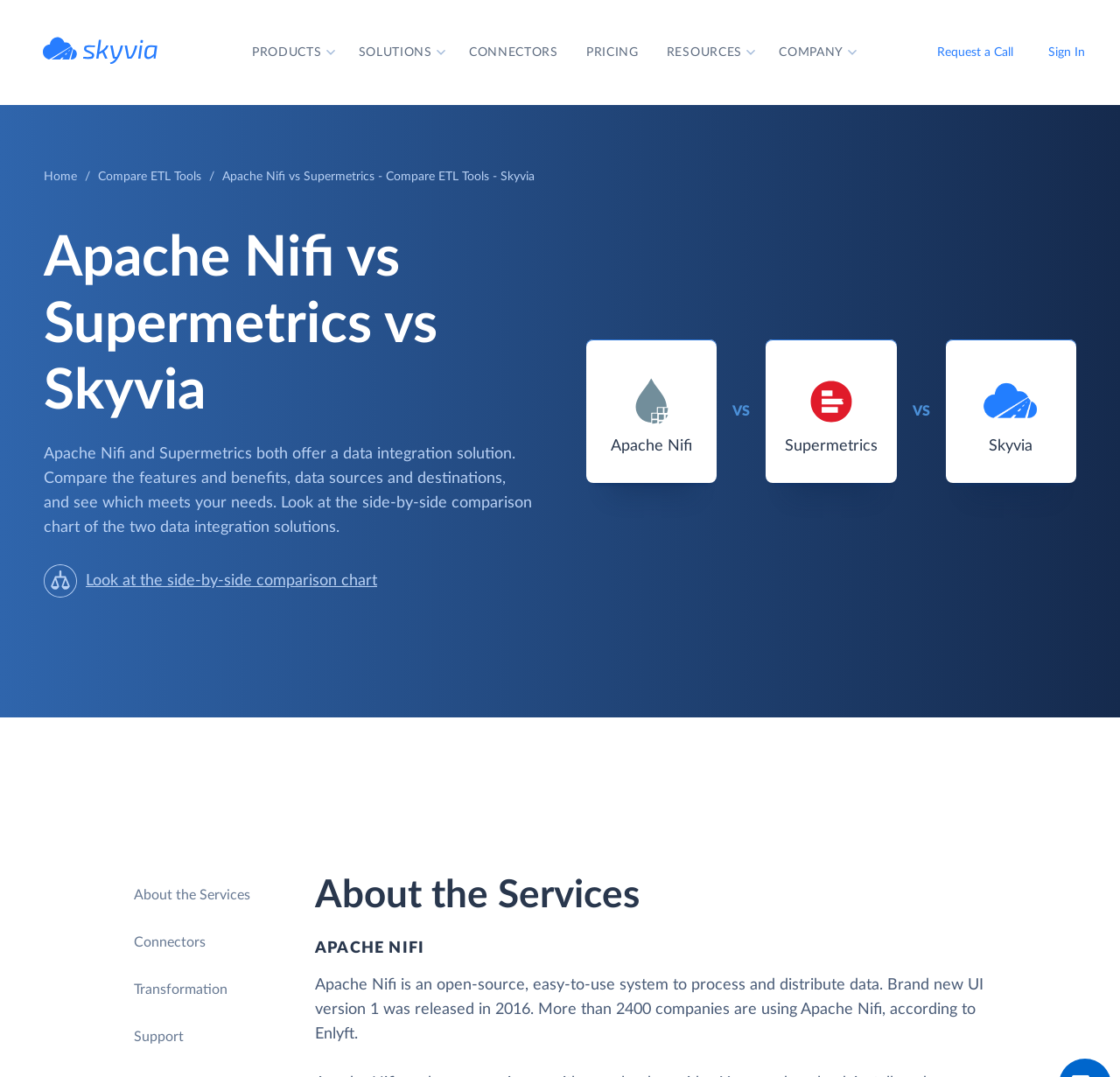What can users do with the comparison chart on this webpage?
Answer with a single word or phrase by referring to the visual content.

Look at the side-by-side comparison